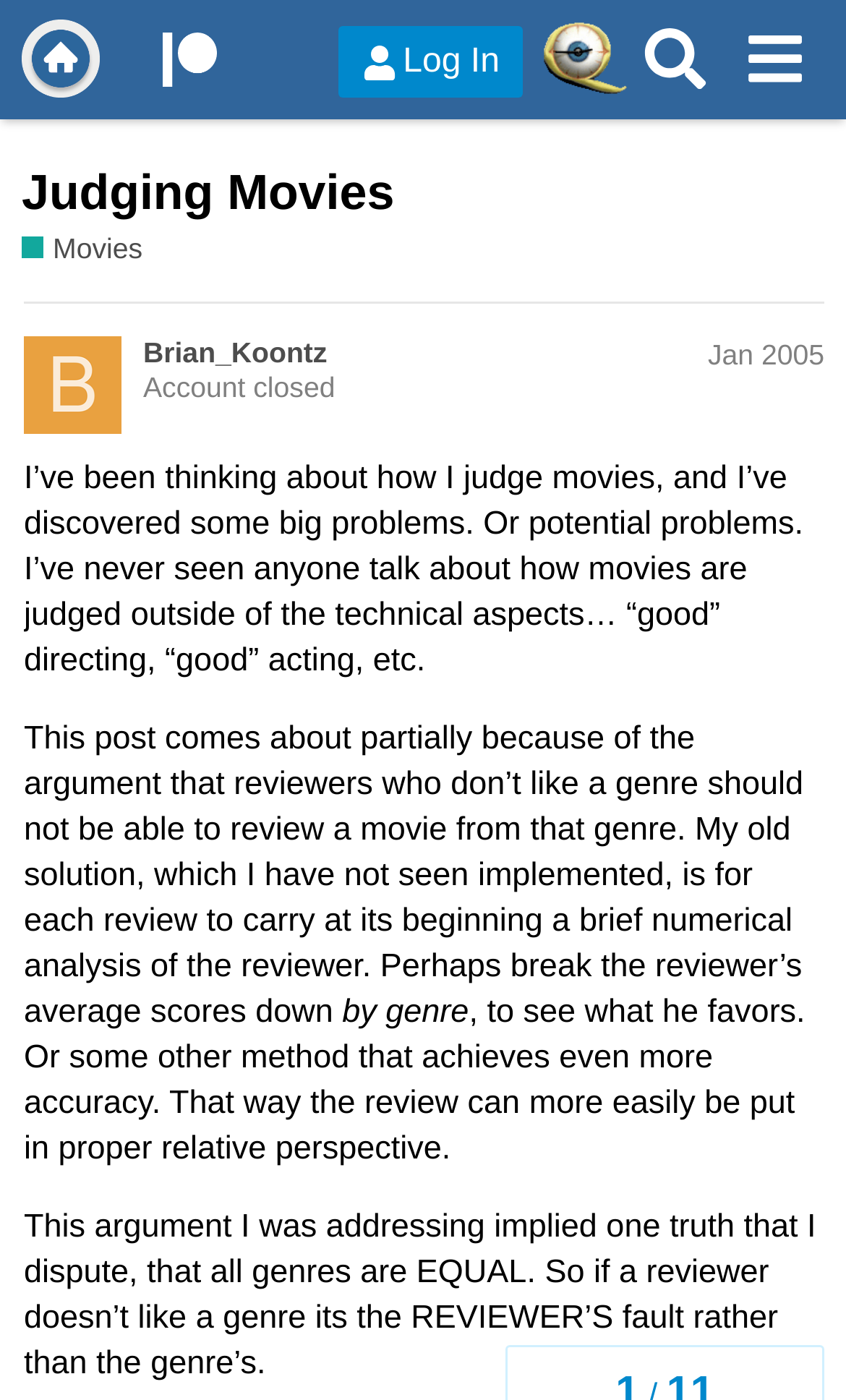Please find the bounding box coordinates for the clickable element needed to perform this instruction: "Visit the 'Qt3 front page'".

[0.638, 0.024, 0.741, 0.05]